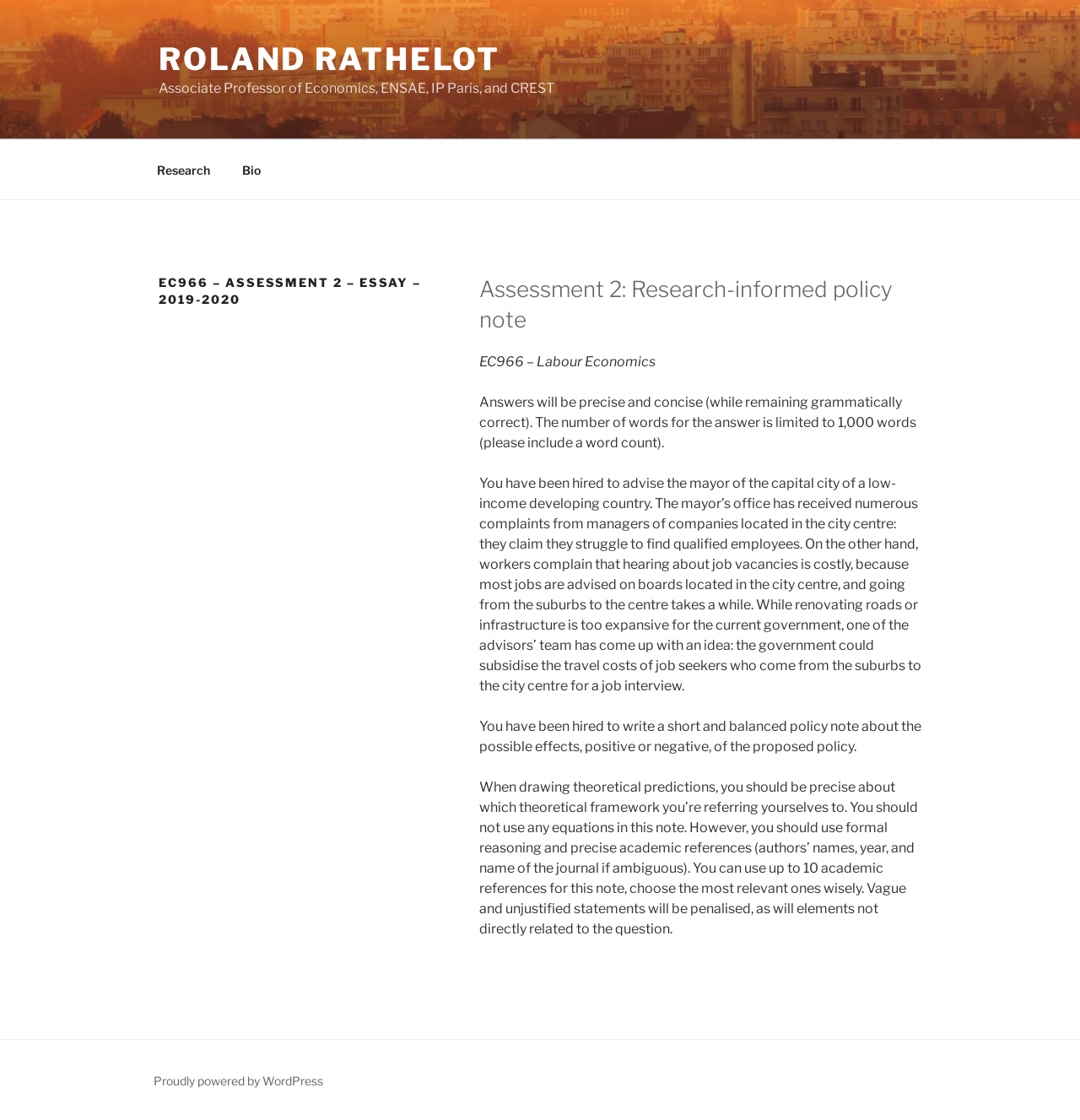Determine the bounding box coordinates of the UI element described by: "Proudly powered by WordPress".

[0.142, 0.959, 0.299, 0.971]